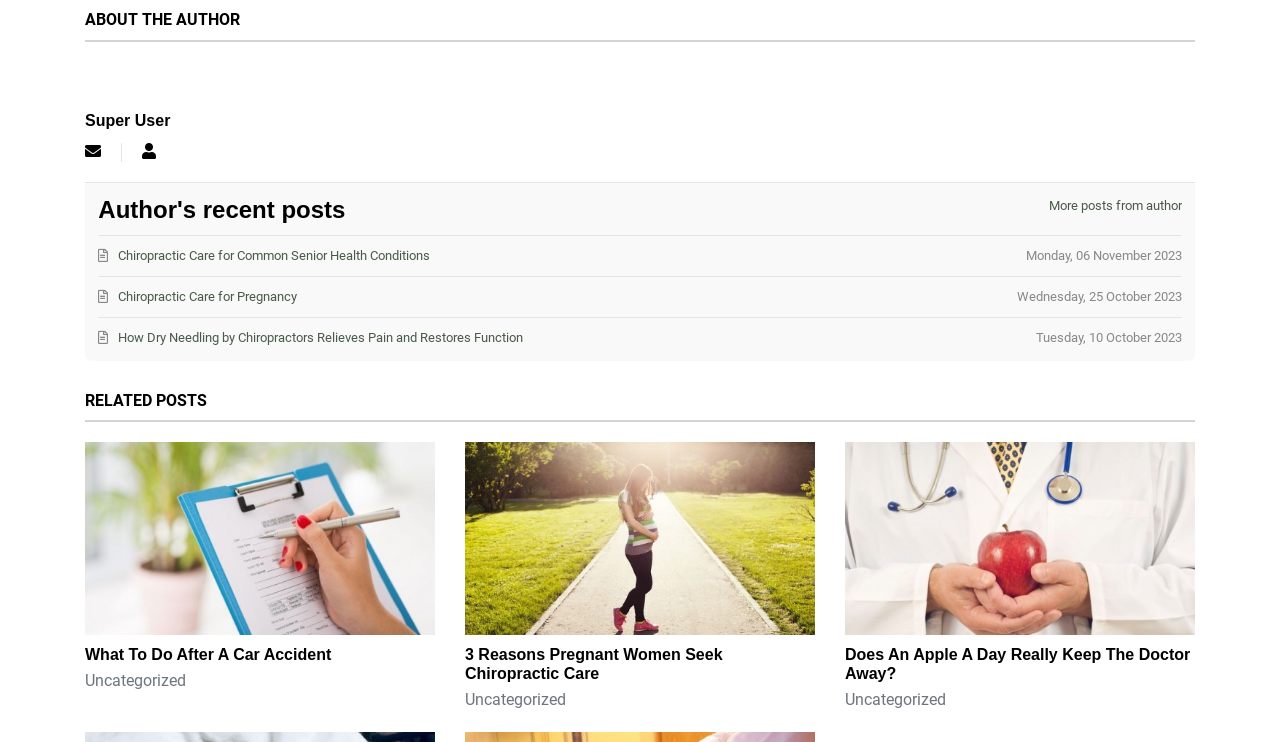Identify the bounding box coordinates for the element you need to click to achieve the following task: "Read more posts from author". Provide the bounding box coordinates as four float numbers between 0 and 1, in the form [left, top, right, bottom].

[0.819, 0.264, 0.923, 0.291]